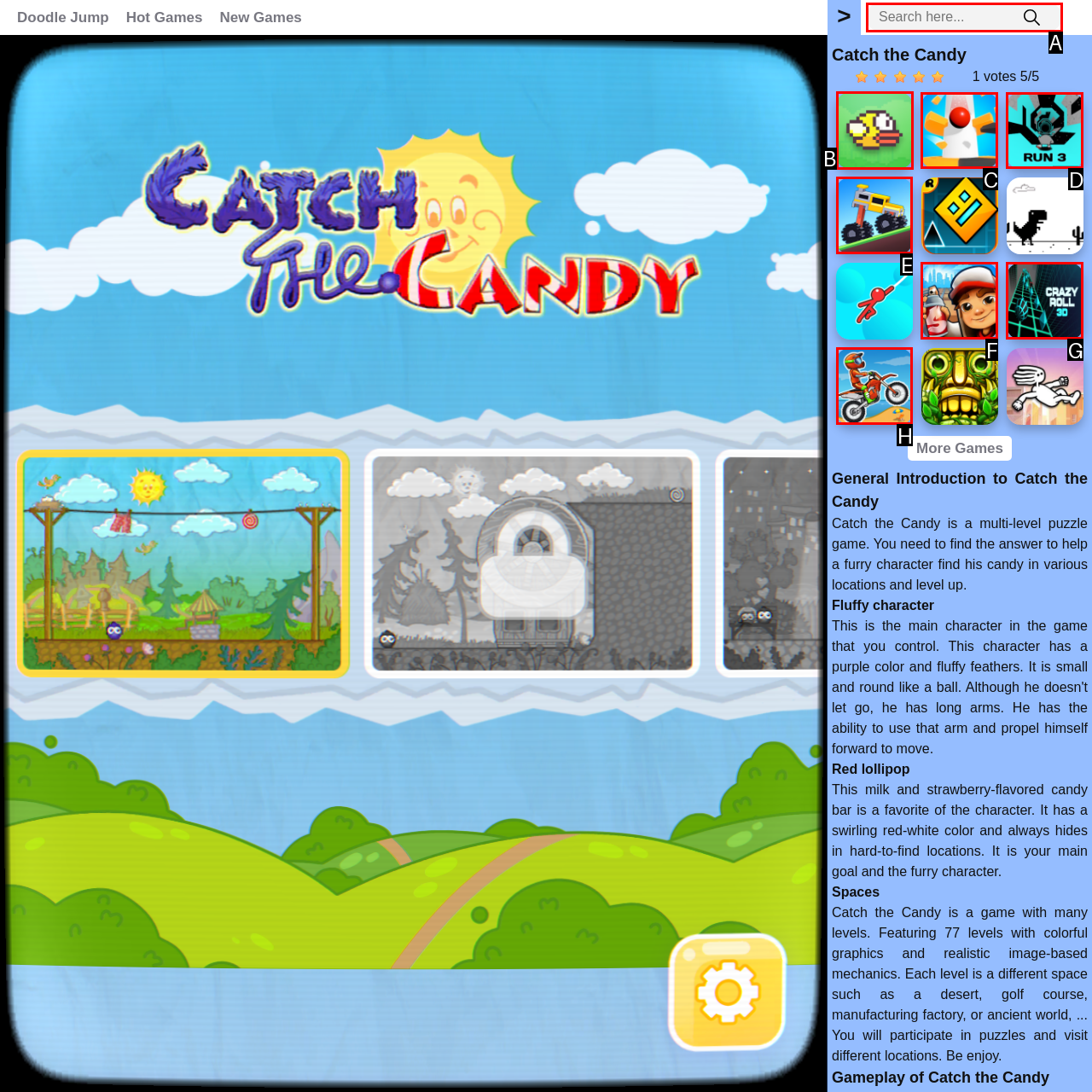From the given options, choose the one to complete the task: Play Flappy Bird
Indicate the letter of the correct option.

B